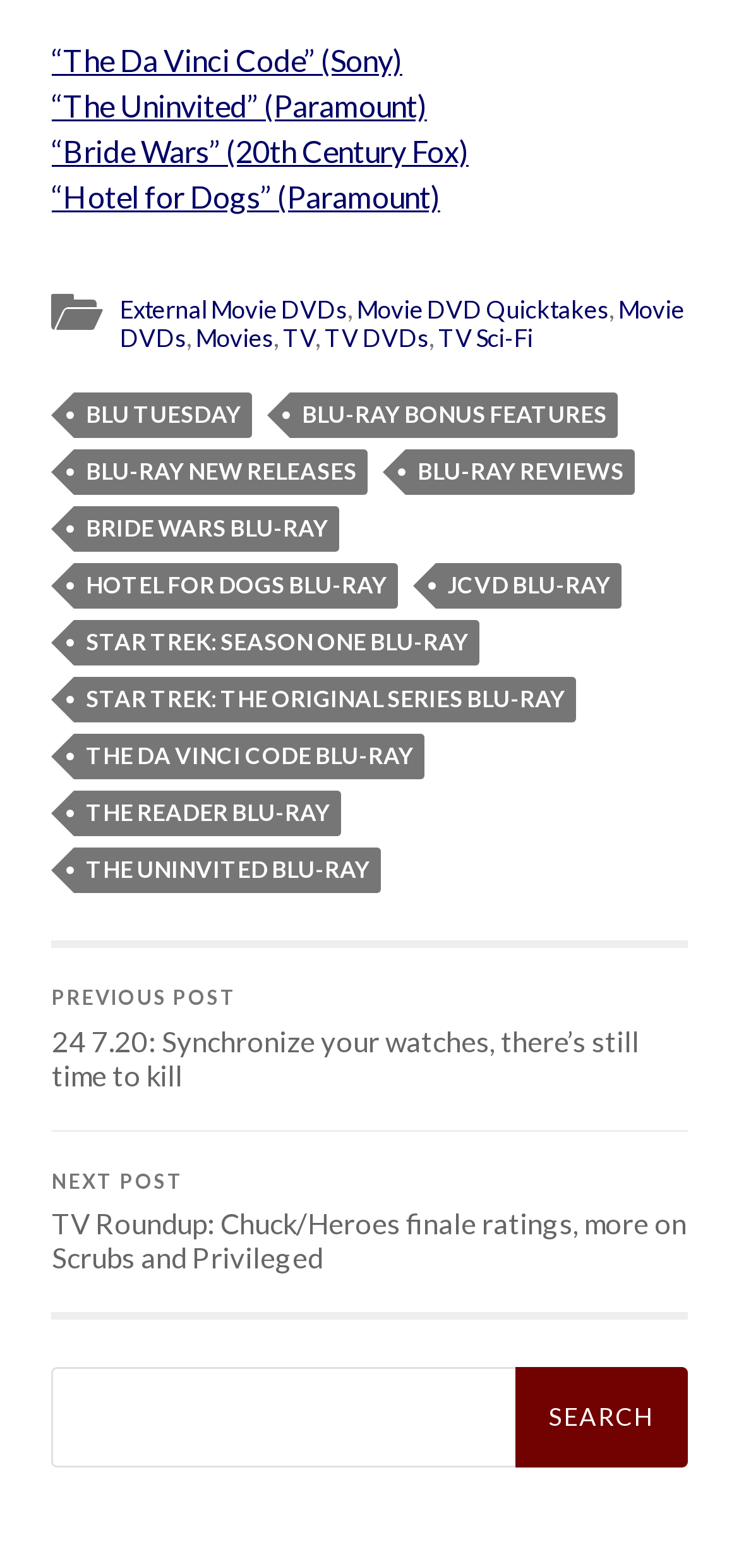Please find and report the bounding box coordinates of the element to click in order to perform the following action: "Check out the Blu Tuesday deals". The coordinates should be expressed as four float numbers between 0 and 1, in the format [left, top, right, bottom].

[0.101, 0.251, 0.342, 0.28]